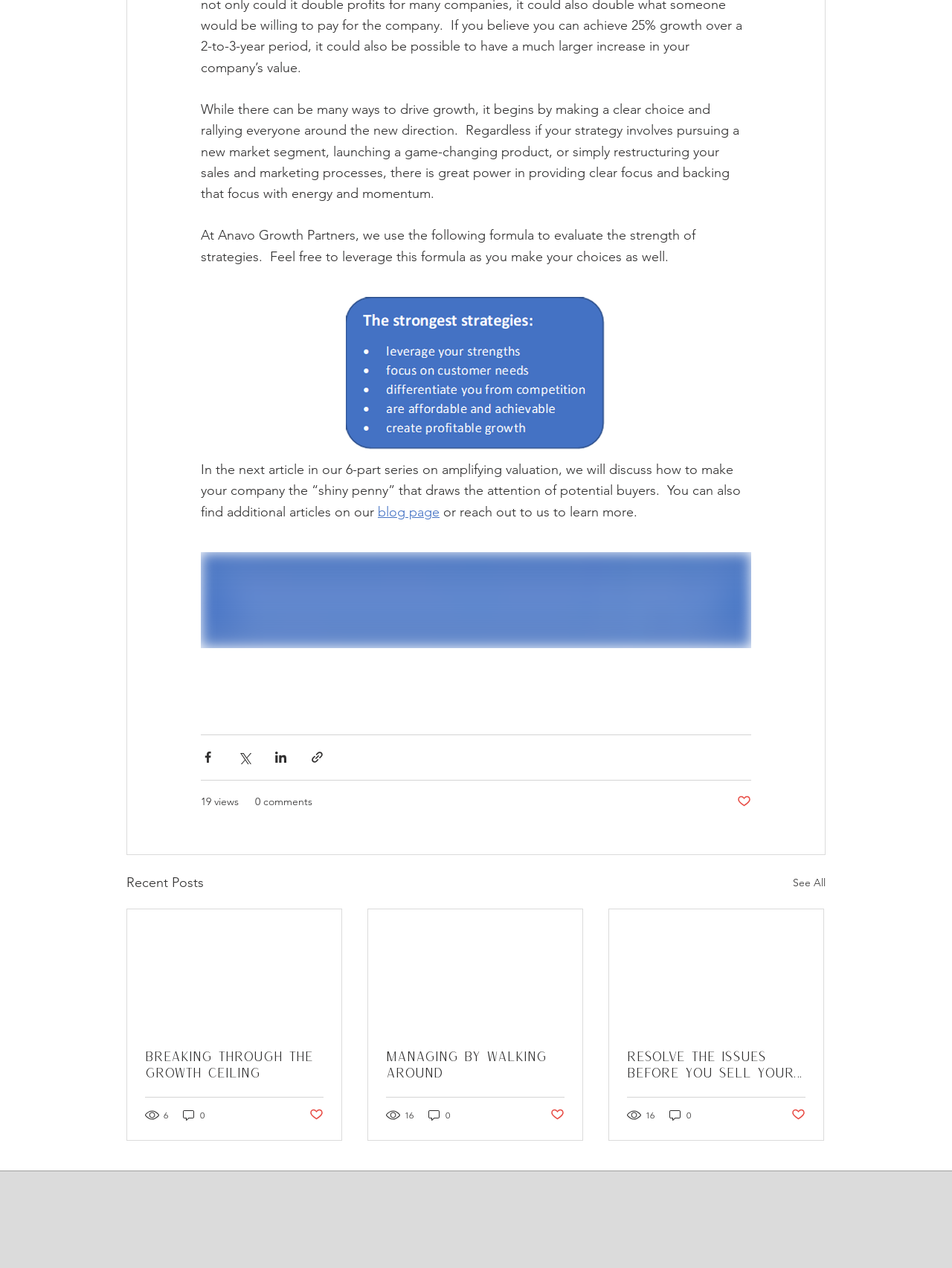Respond with a single word or phrase to the following question: What is the company name?

Anavo Growth Partners